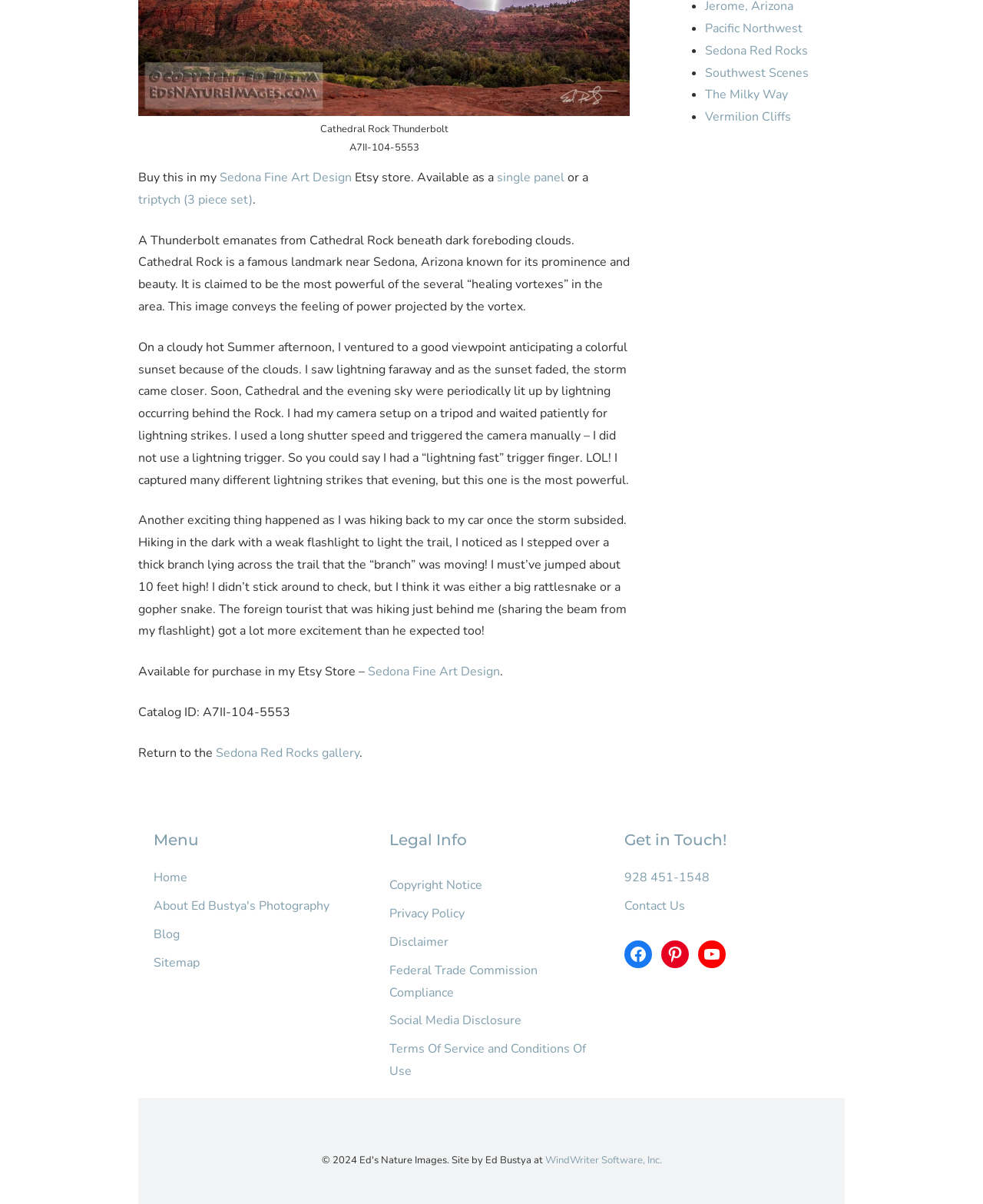Given the description: "Home", determine the bounding box coordinates of the UI element. The coordinates should be formatted as four float numbers between 0 and 1, [left, top, right, bottom].

[0.156, 0.722, 0.191, 0.736]